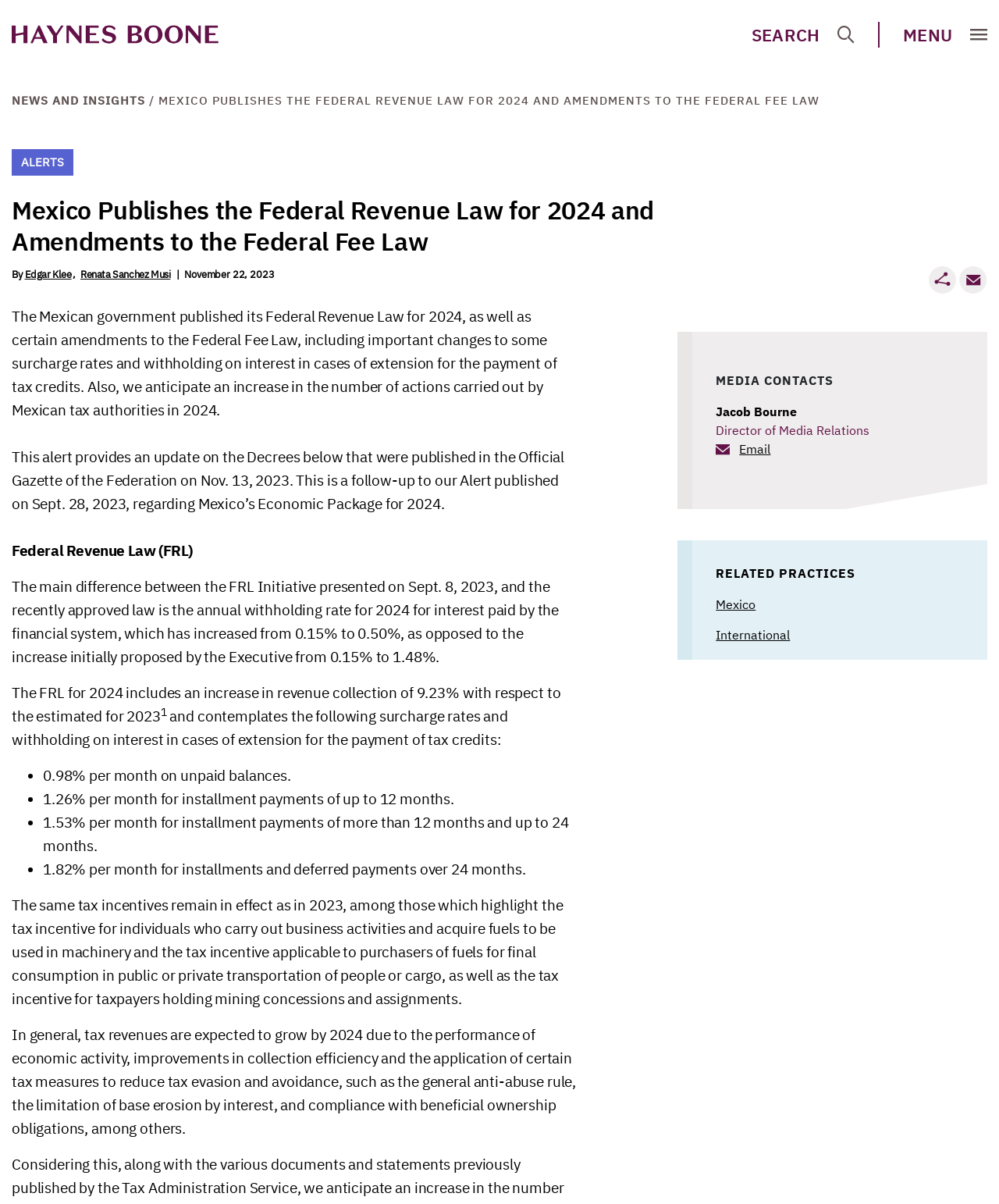What is the contact information for media relations?
Please use the image to provide a one-word or short phrase answer.

Jacob Bourne, Director of Media Relations